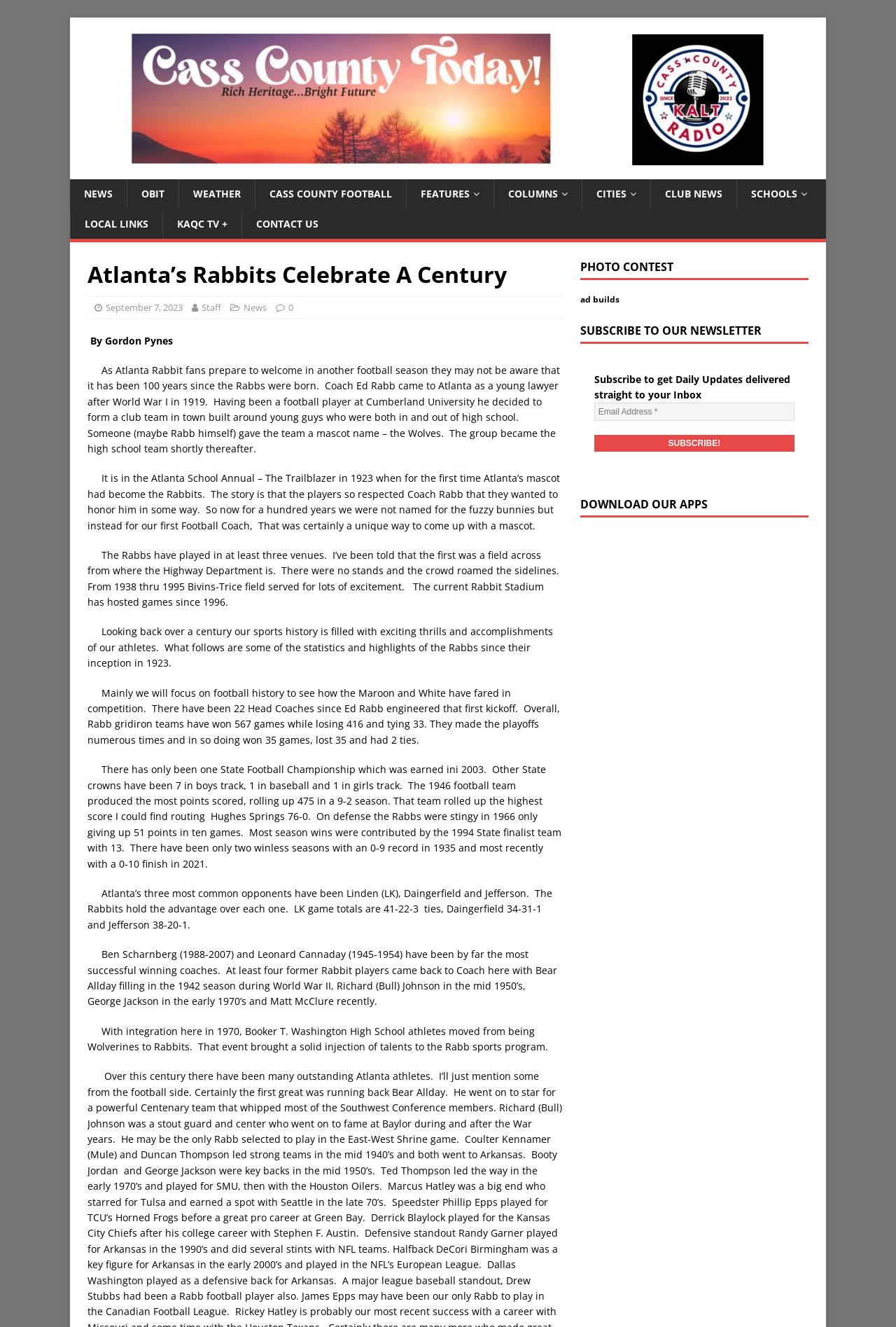Point out the bounding box coordinates of the section to click in order to follow this instruction: "Click on CONTACT US".

[0.27, 0.158, 0.371, 0.18]